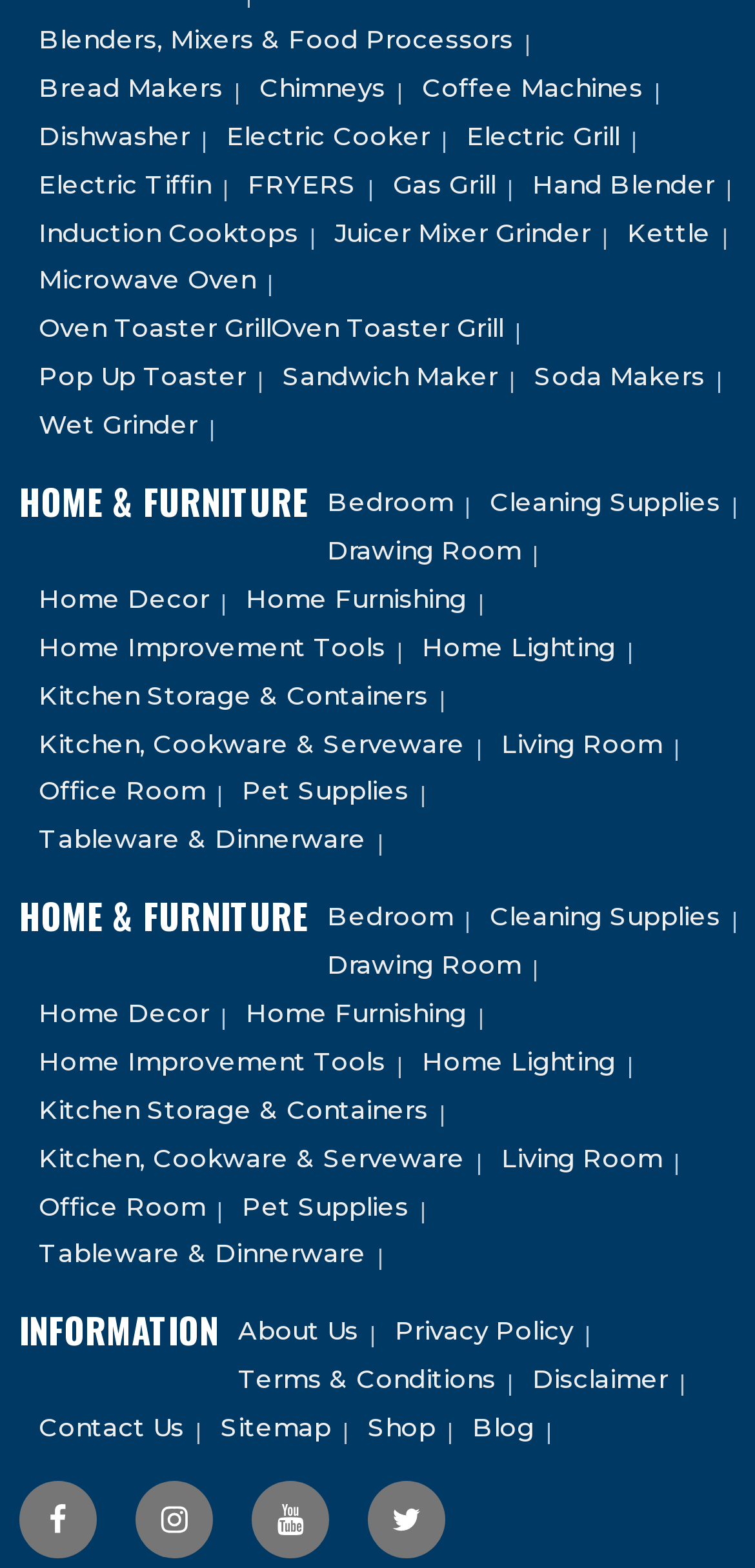Identify the bounding box for the UI element that is described as follows: "Home Improvement Tools".

[0.026, 0.402, 0.523, 0.422]